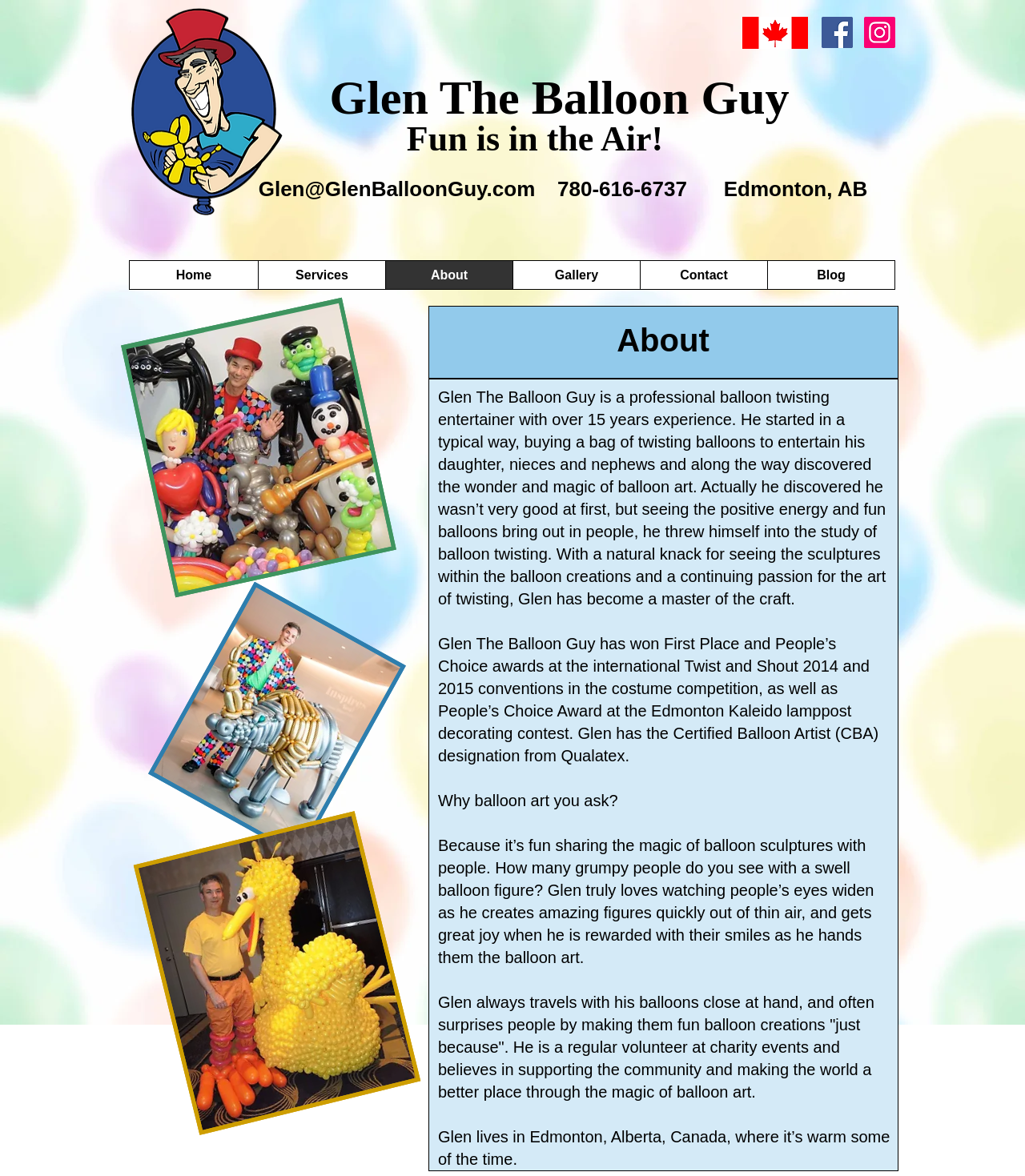Provide the bounding box coordinates for the UI element that is described by this text: "Glen The Balloon Guy". The coordinates should be in the form of four float numbers between 0 and 1: [left, top, right, bottom].

[0.321, 0.061, 0.77, 0.106]